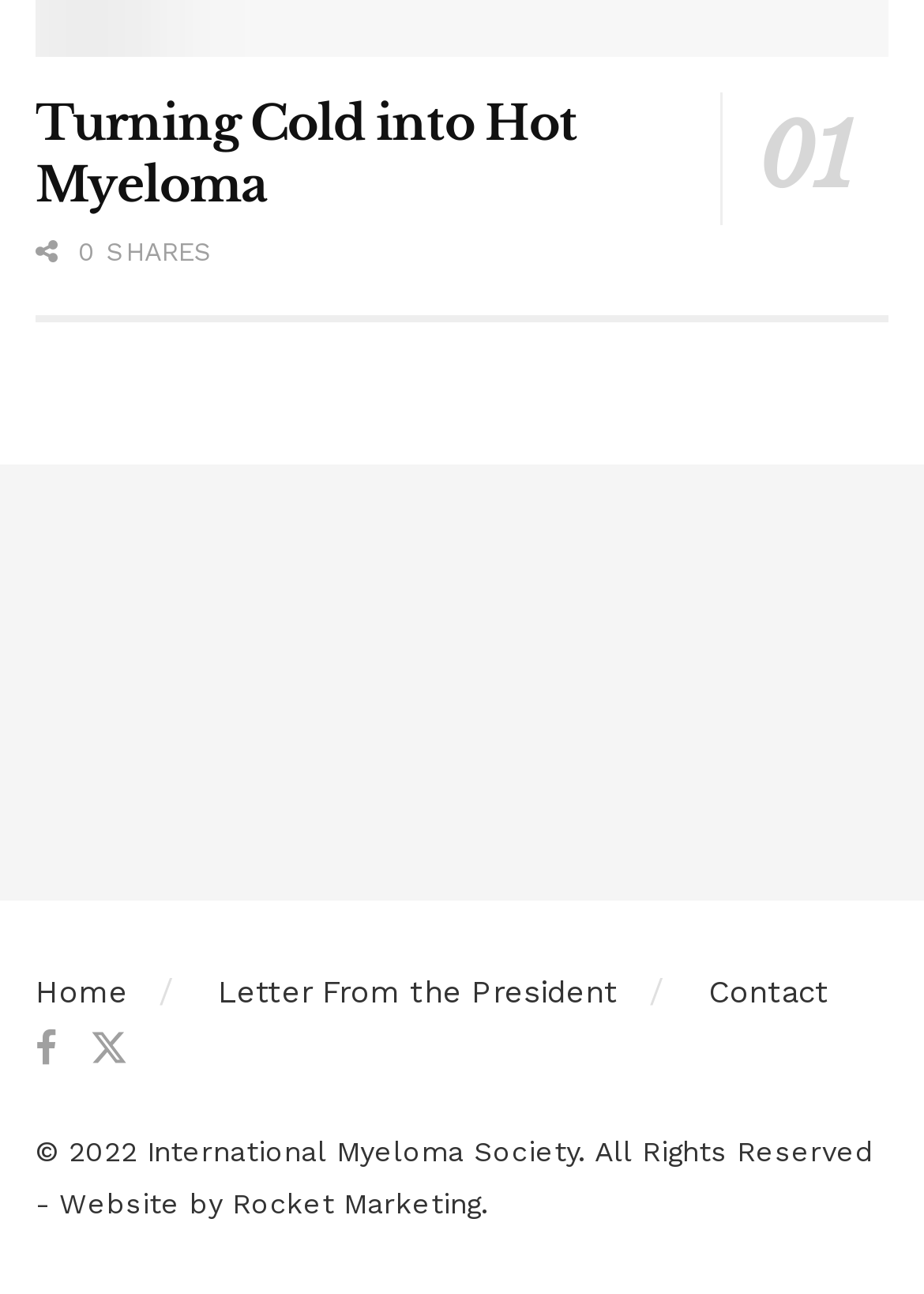How many links are there in the top section?
Refer to the image and provide a concise answer in one word or phrase.

2